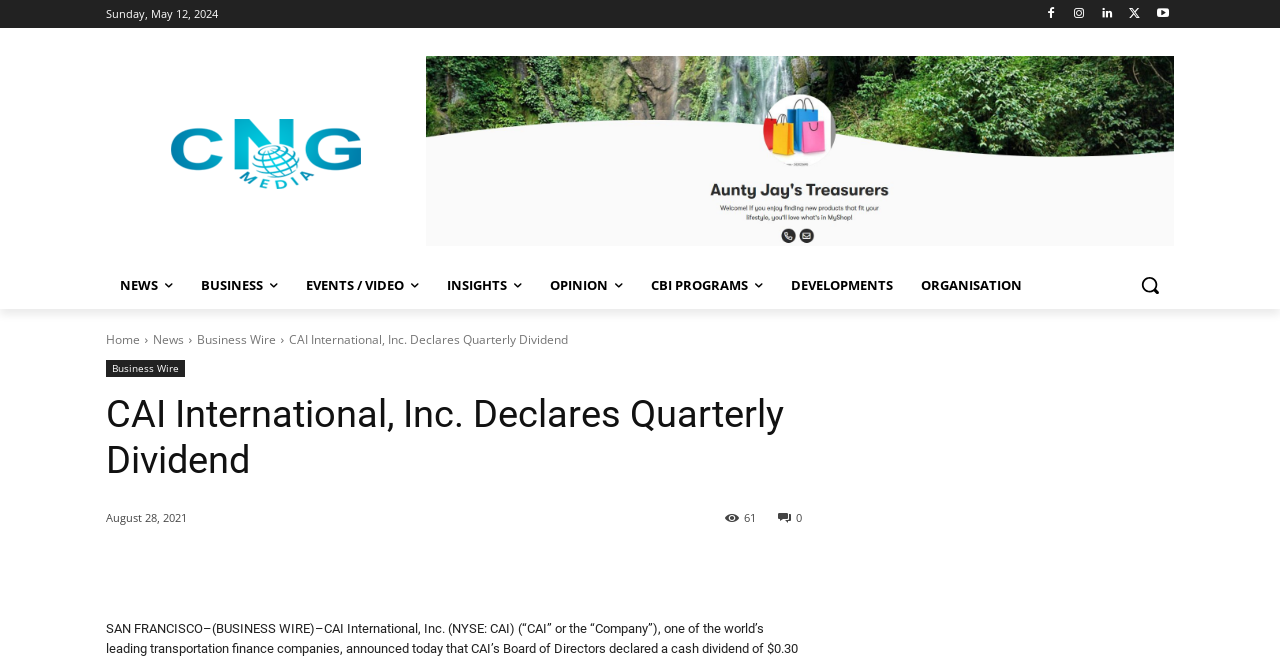Pinpoint the bounding box coordinates of the area that must be clicked to complete this instruction: "Click the logo".

[0.083, 0.18, 0.333, 0.286]